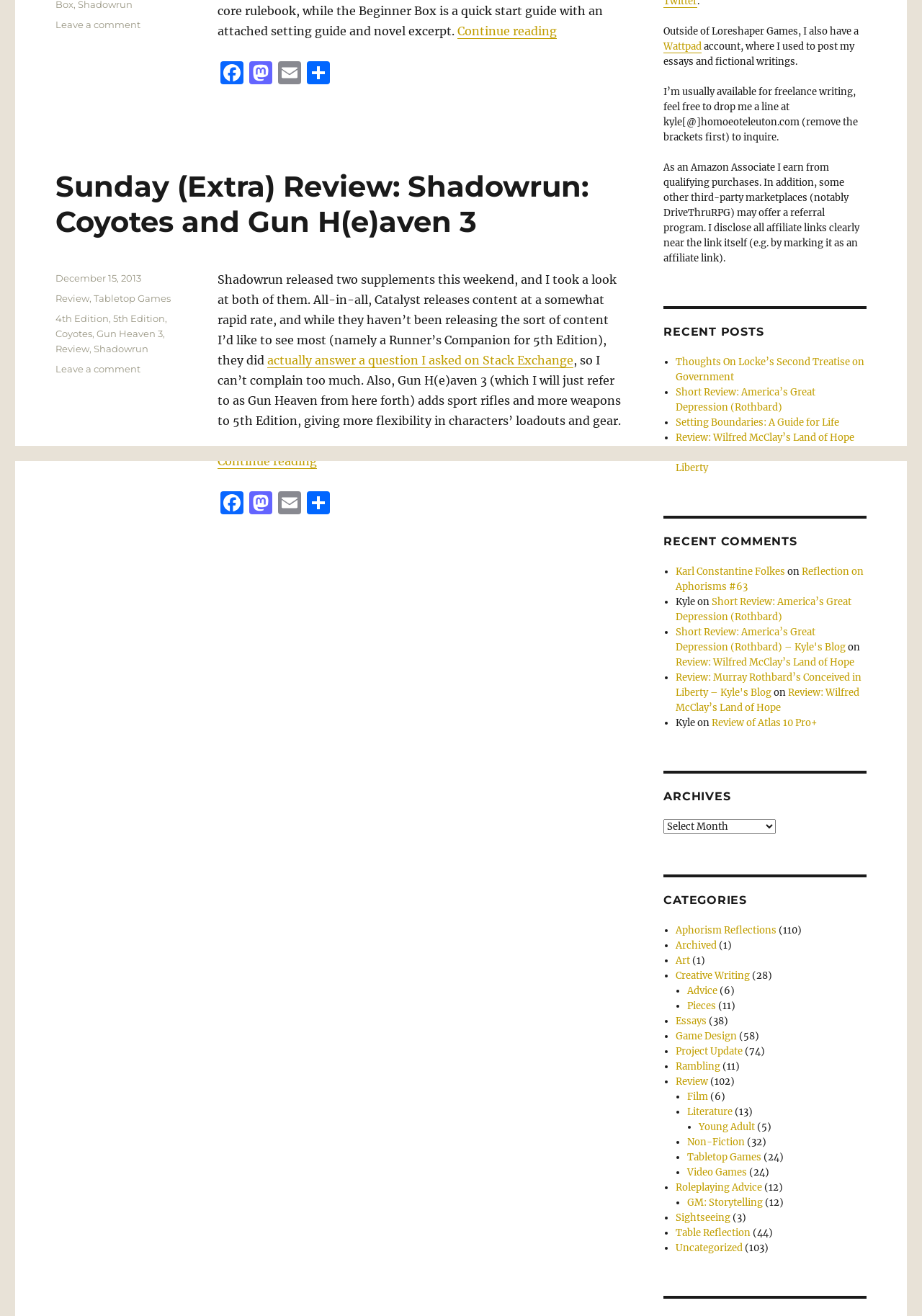Refer to the element description Facebook and identify the corresponding bounding box in the screenshot. Format the coordinates as (top-left x, top-left y, bottom-right x, bottom-right y) with values in the range of 0 to 1.

[0.236, 0.373, 0.267, 0.394]